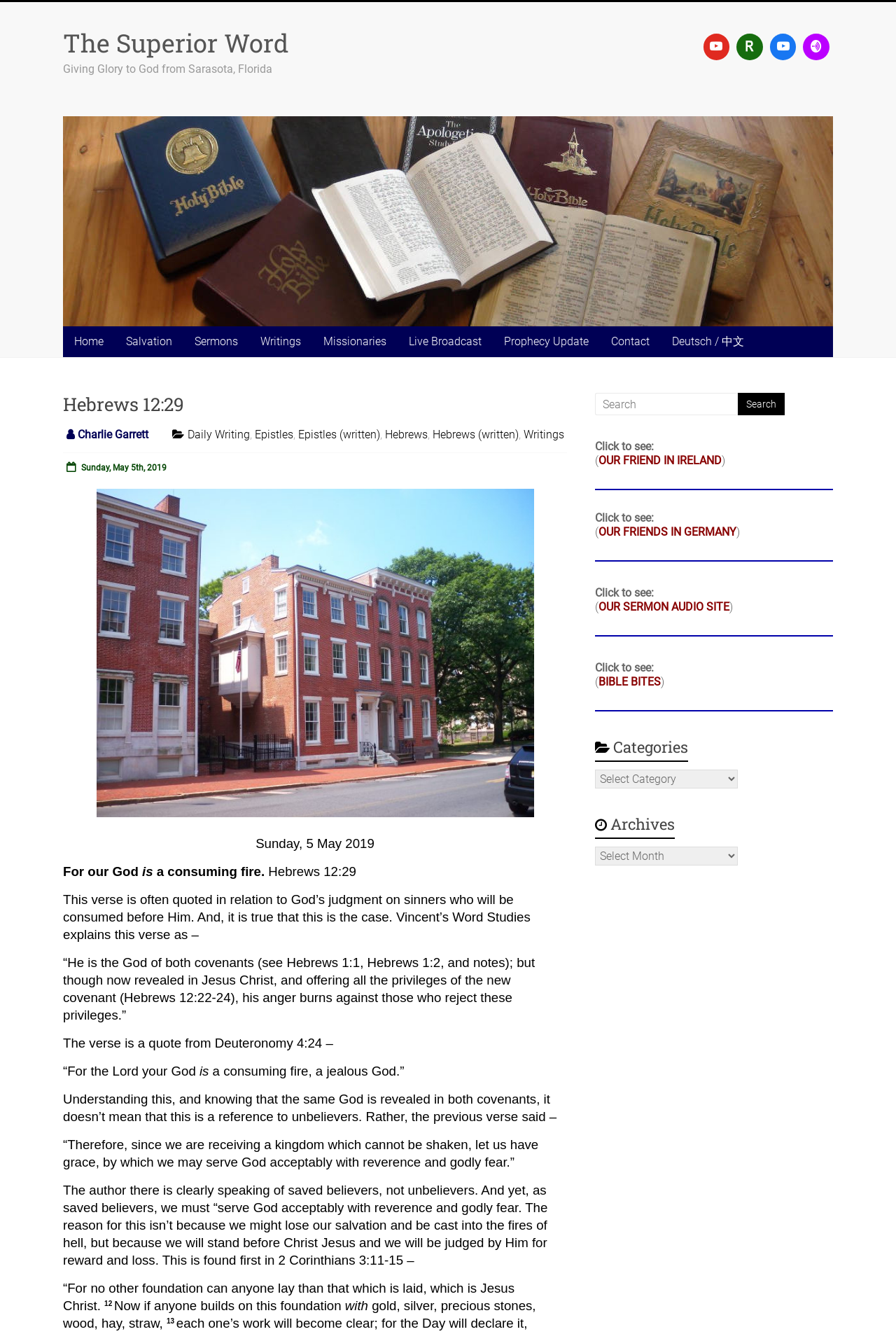Locate the bounding box coordinates of the UI element described by: "Deutsch / 中文". Provide the coordinates as four float numbers between 0 and 1, formatted as [left, top, right, bottom].

[0.738, 0.245, 0.843, 0.268]